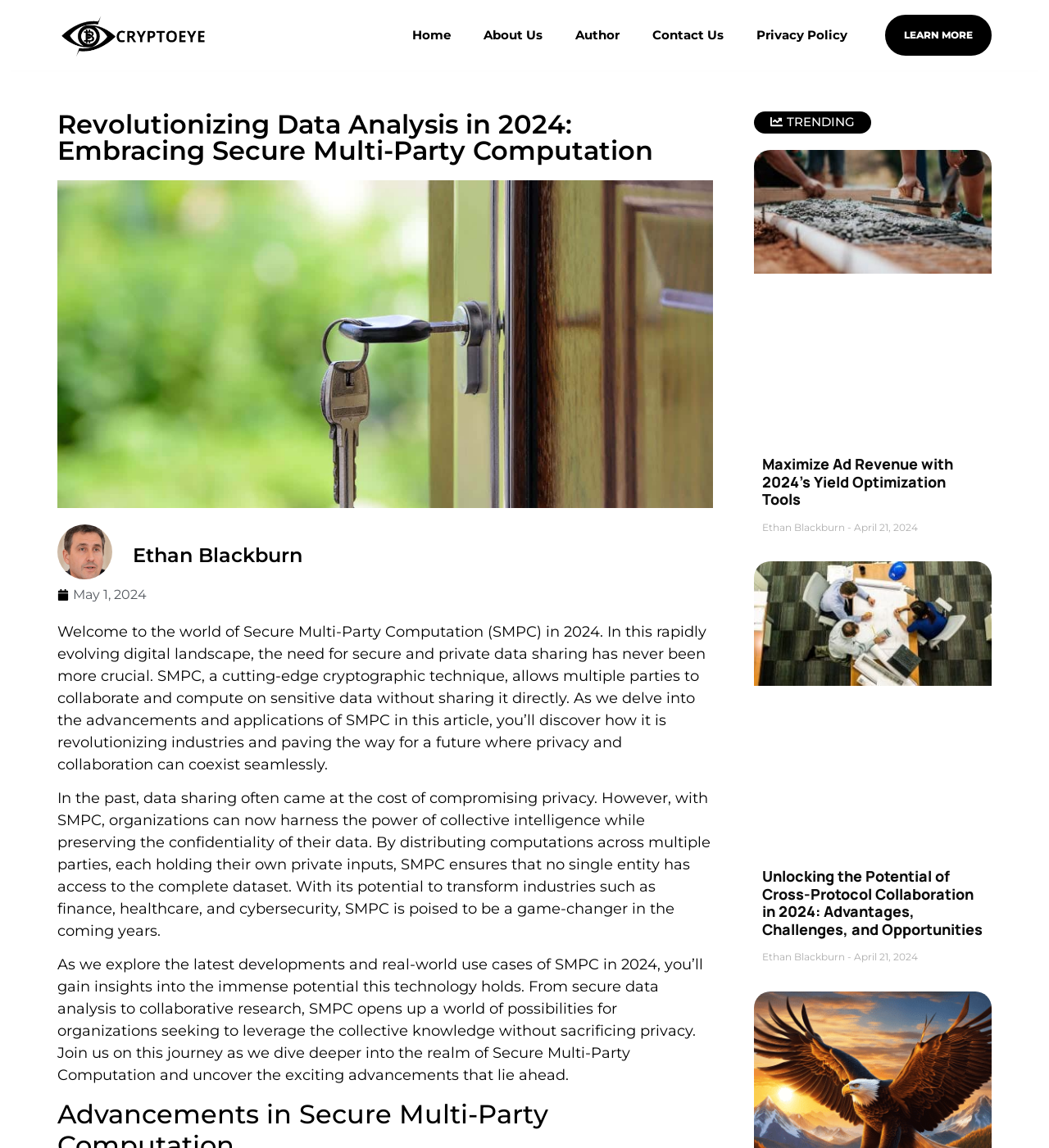How many articles are on the webpage?
Please provide a detailed and comprehensive answer to the question.

I counted the number of article elements on the webpage, which are [309] article and [310] article, so there are 2 articles on the webpage.